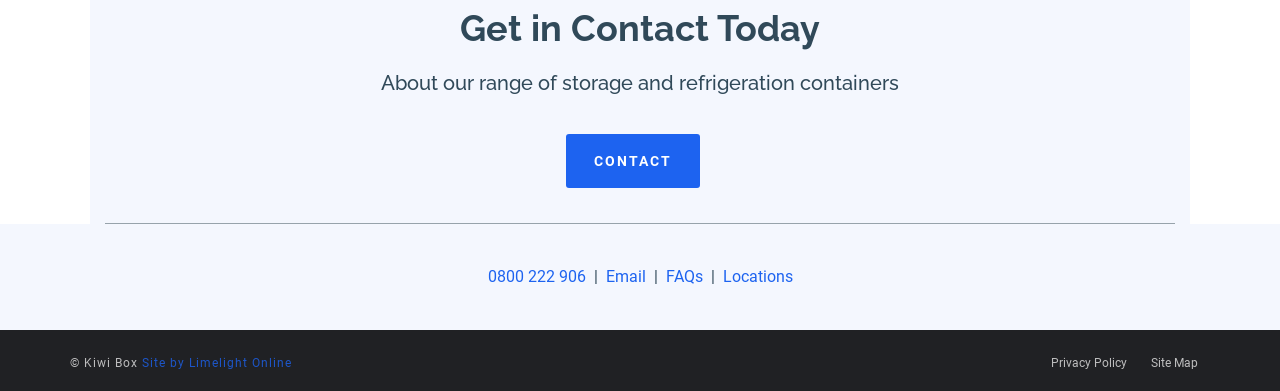Answer with a single word or phrase: 
How can I contact the company?

Phone, email, or FAQs